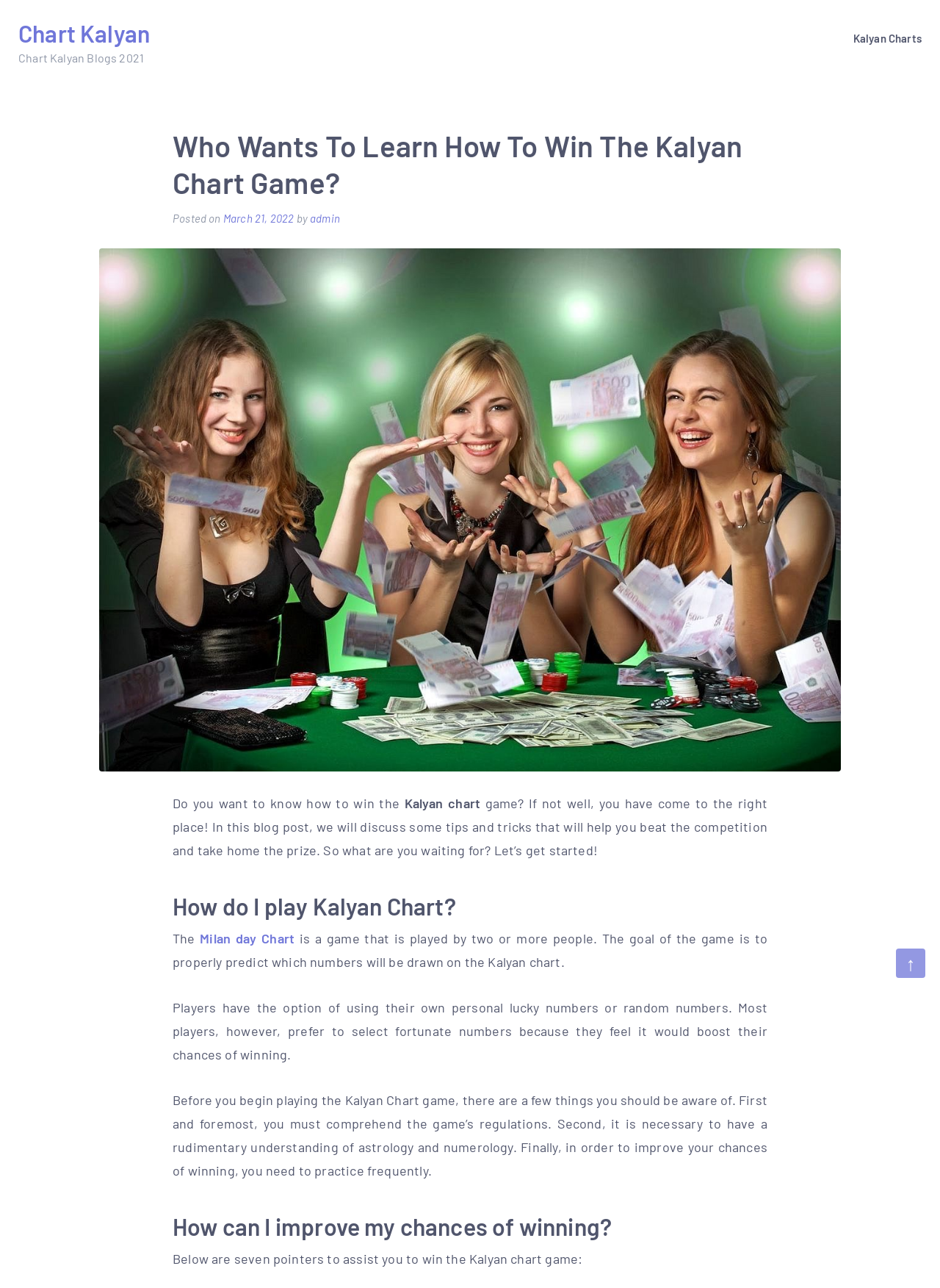What is the name of the blog?
Provide a concise answer using a single word or phrase based on the image.

Chart Kalyan